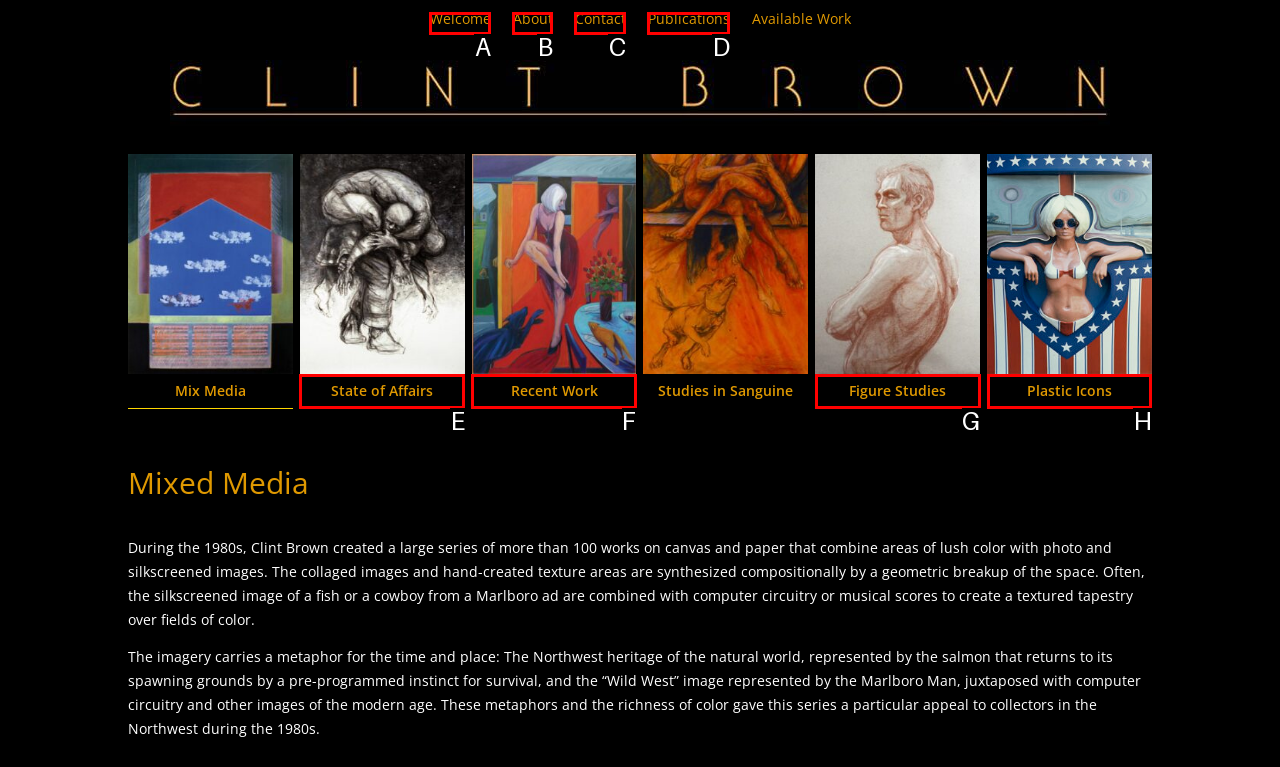From the options shown, which one fits the description: Recent Work? Respond with the appropriate letter.

F